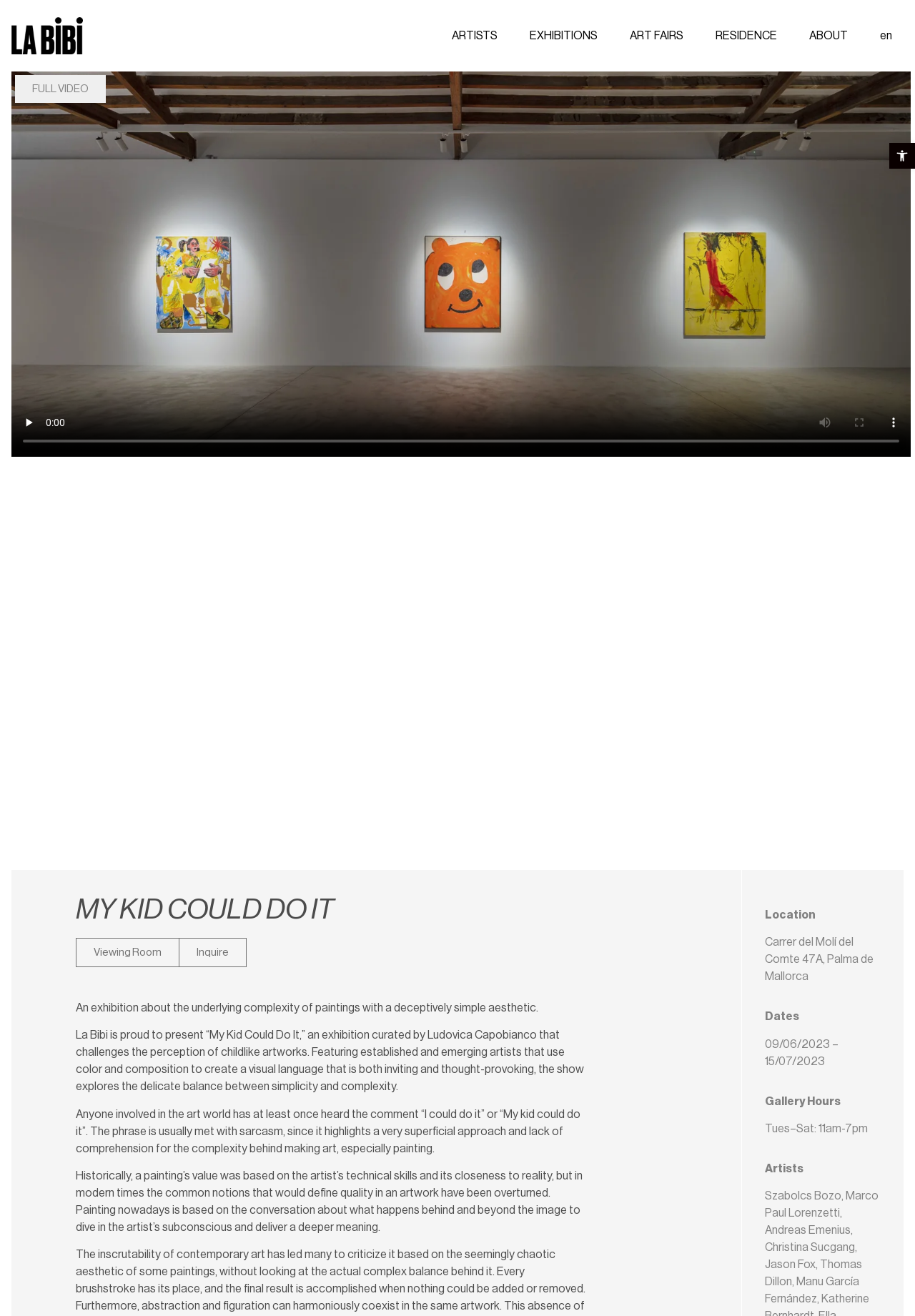Pinpoint the bounding box coordinates of the element you need to click to execute the following instruction: "Go to the Viewing Room". The bounding box should be represented by four float numbers between 0 and 1, in the format [left, top, right, bottom].

[0.083, 0.713, 0.195, 0.735]